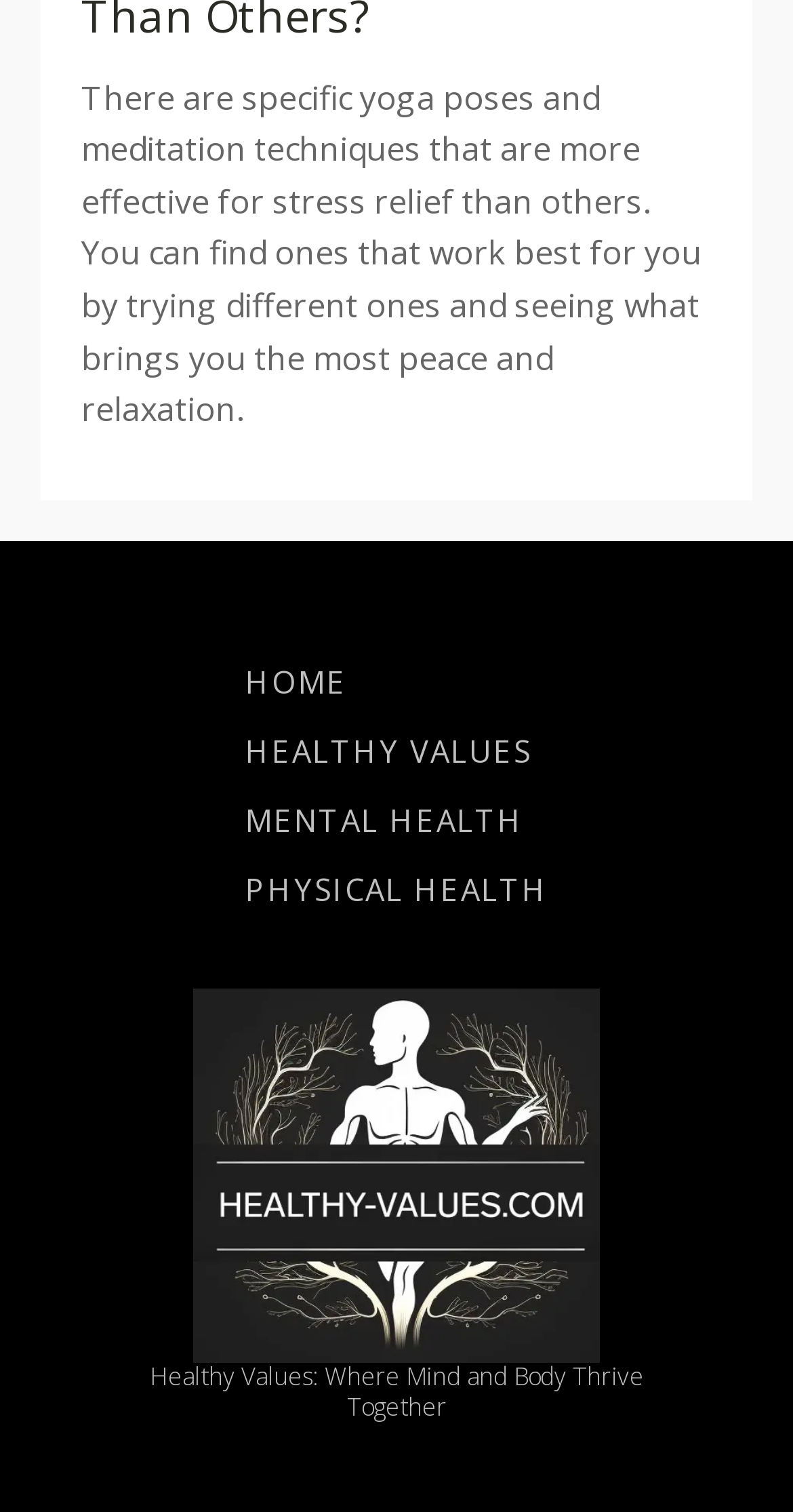Ascertain the bounding box coordinates for the UI element detailed here: "Home". The coordinates should be provided as [left, top, right, bottom] with each value being a float between 0 and 1.

[0.309, 0.427, 0.691, 0.473]